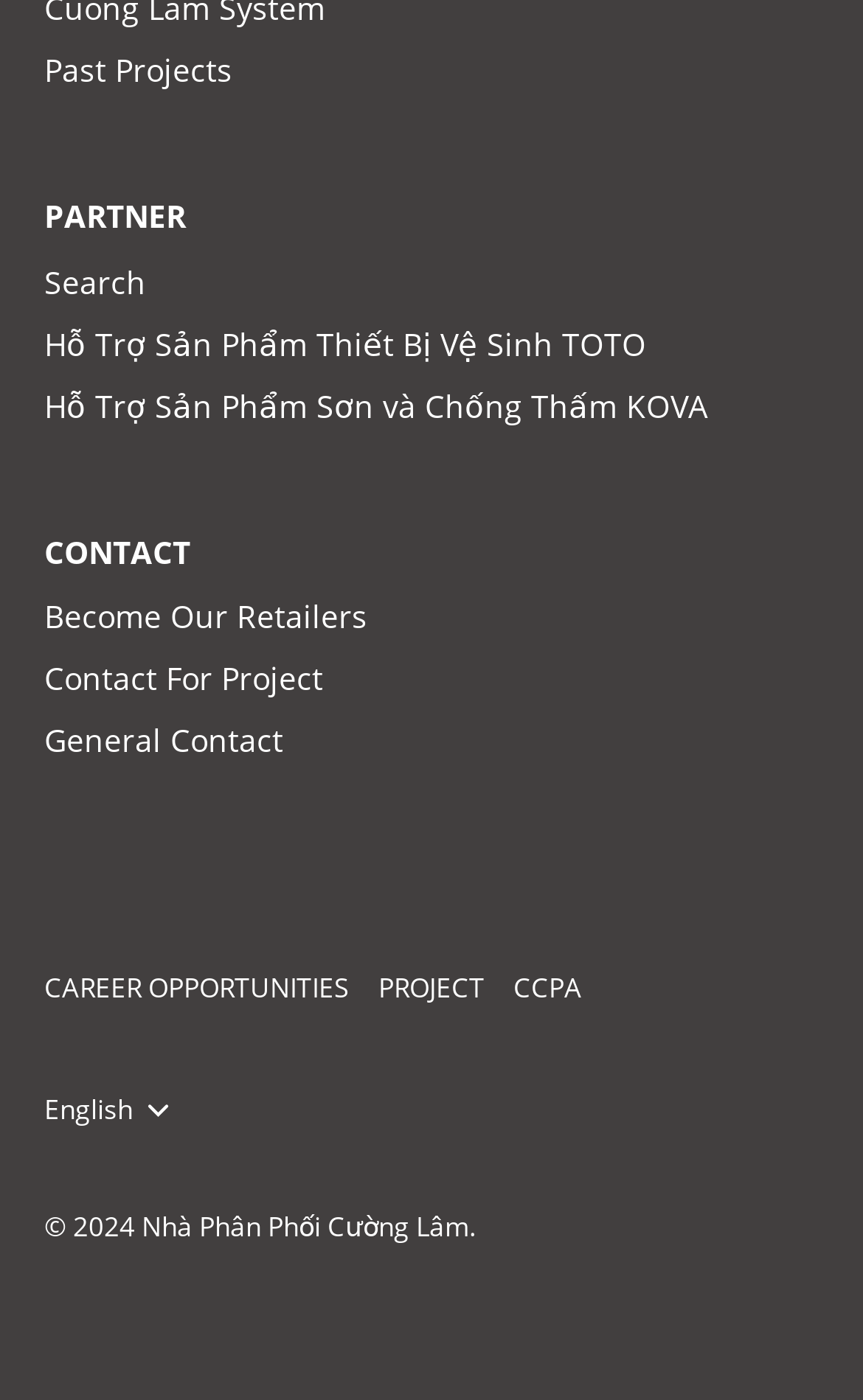Please answer the following question using a single word or phrase: How many contact links are available?

3